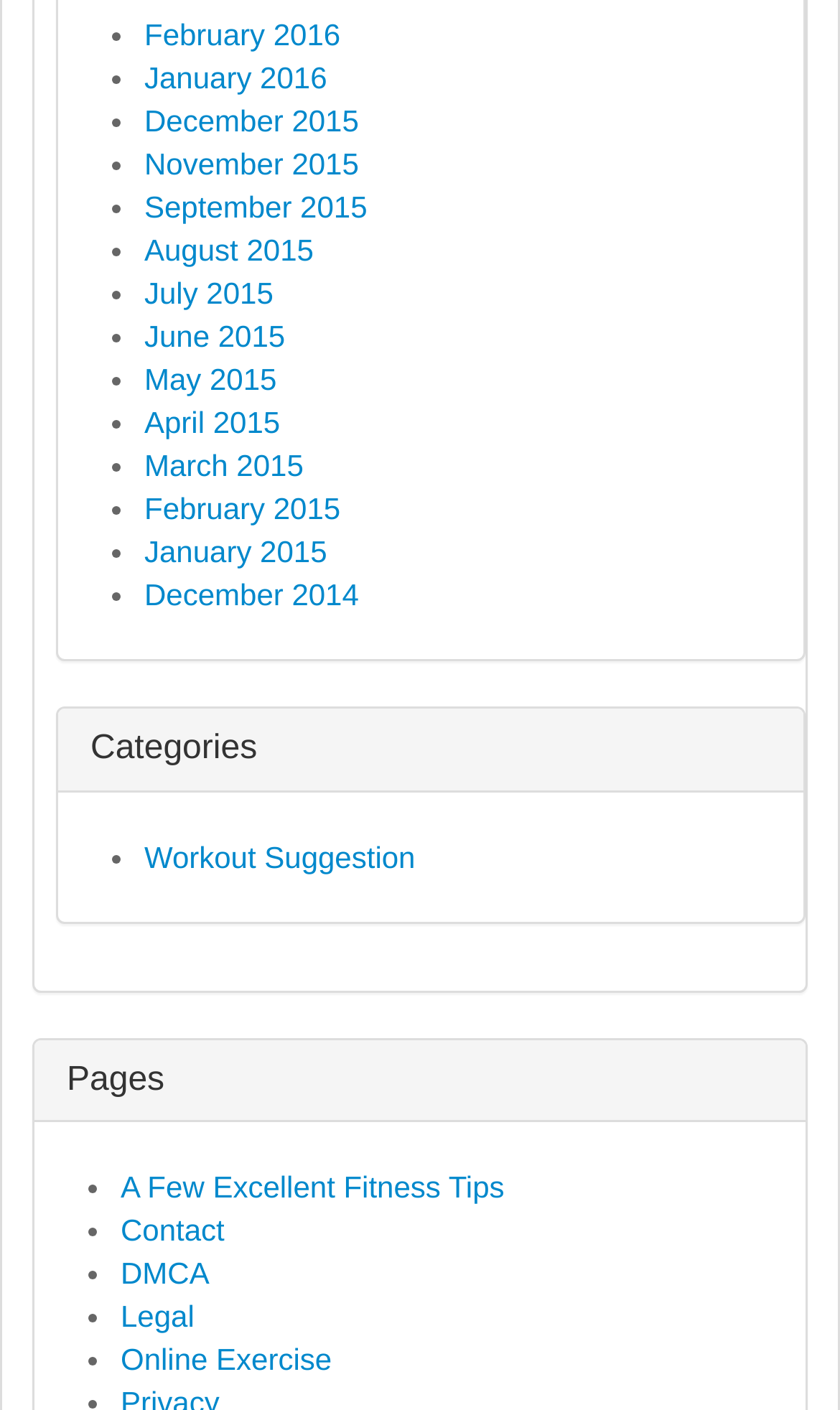Can you pinpoint the bounding box coordinates for the clickable element required for this instruction: "Contact us"? The coordinates should be four float numbers between 0 and 1, i.e., [left, top, right, bottom].

[0.144, 0.86, 0.267, 0.885]